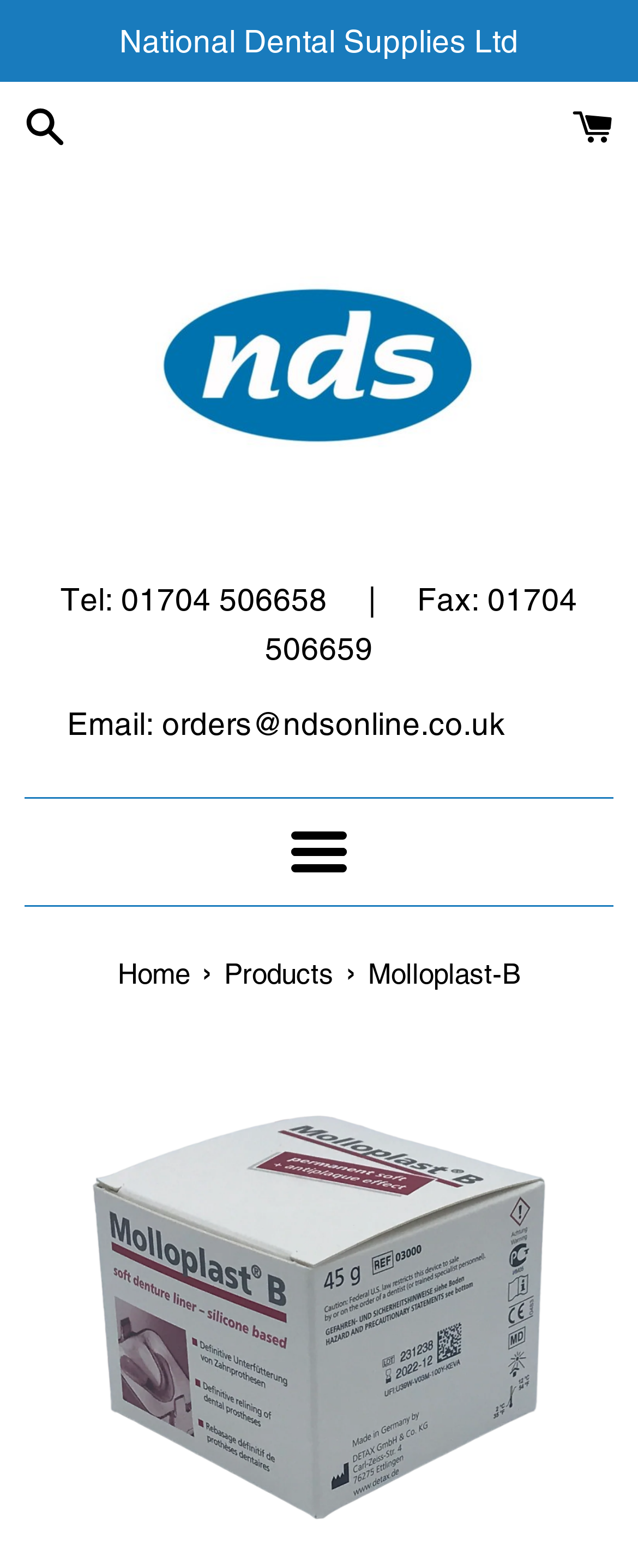Find the bounding box coordinates of the UI element according to this description: "alt="National Dental Supplies Ltd itemprop="".

[0.244, 0.126, 0.756, 0.335]